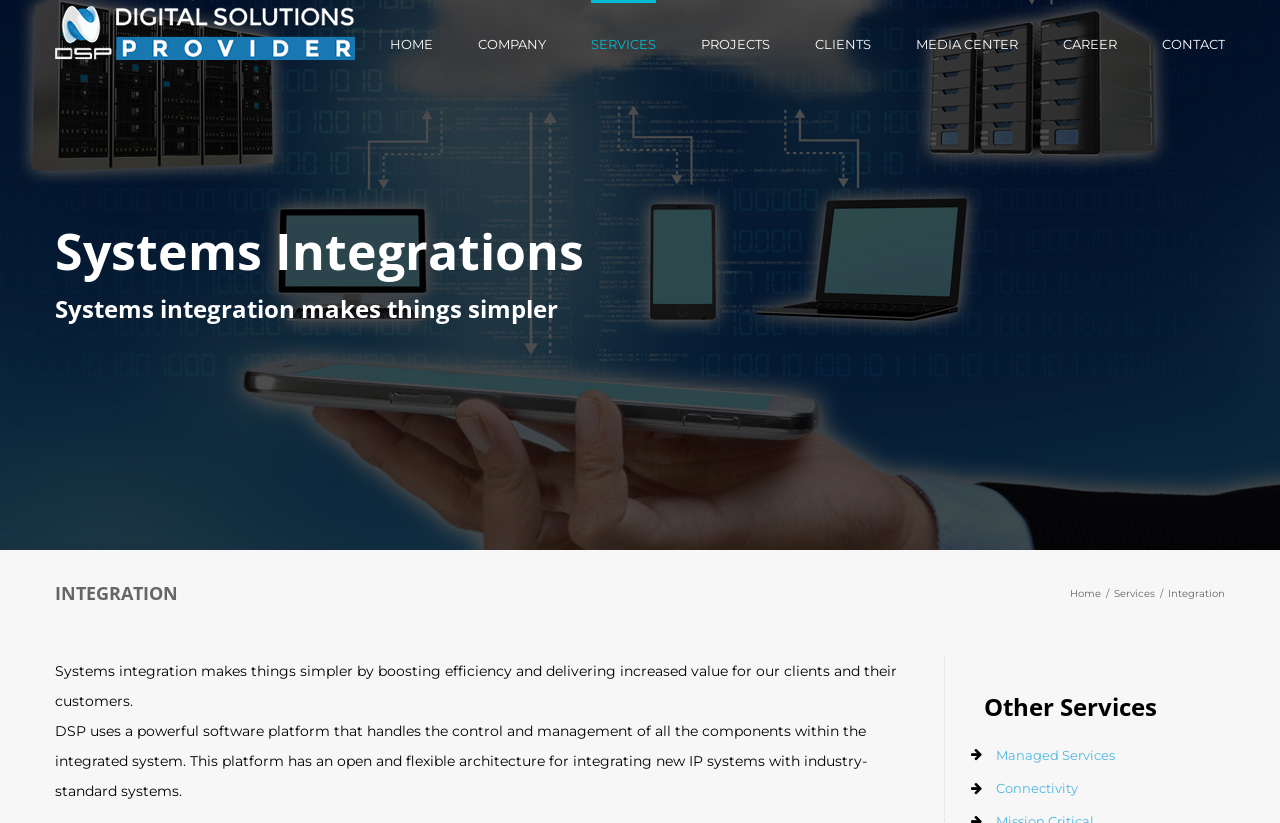Produce a meticulous description of the webpage.

The webpage is about Digital Solutions Provider (DSP) and its services, particularly systems integration. At the top left, there is a logo of DSP, which is an image with a link to the homepage. Next to the logo, there is a navigation menu with links to different sections of the website, including HOME, COMPANY, SERVICES, PROJECTS, CLIENTS, MEDIA CENTER, CAREER, and CONTACT.

Below the navigation menu, there is a heading that reads "Systems Integrations" followed by a subheading that says "Systems integration makes things simpler". This is followed by a paragraph of text that explains the benefits of systems integration, including boosting efficiency and delivering increased value for clients and their customers.

To the right of the paragraph, there is a table with a heading "INTEGRATION" and links to related pages, including Home, Services, and Integration. Below this table, there is another paragraph of text that describes DSP's software platform, which handles the control and management of integrated systems.

Further down the page, there is a heading "Other Services" followed by two tables with links to additional services, including Managed Services and Connectivity. Overall, the webpage provides an overview of DSP's systems integration services and its capabilities.